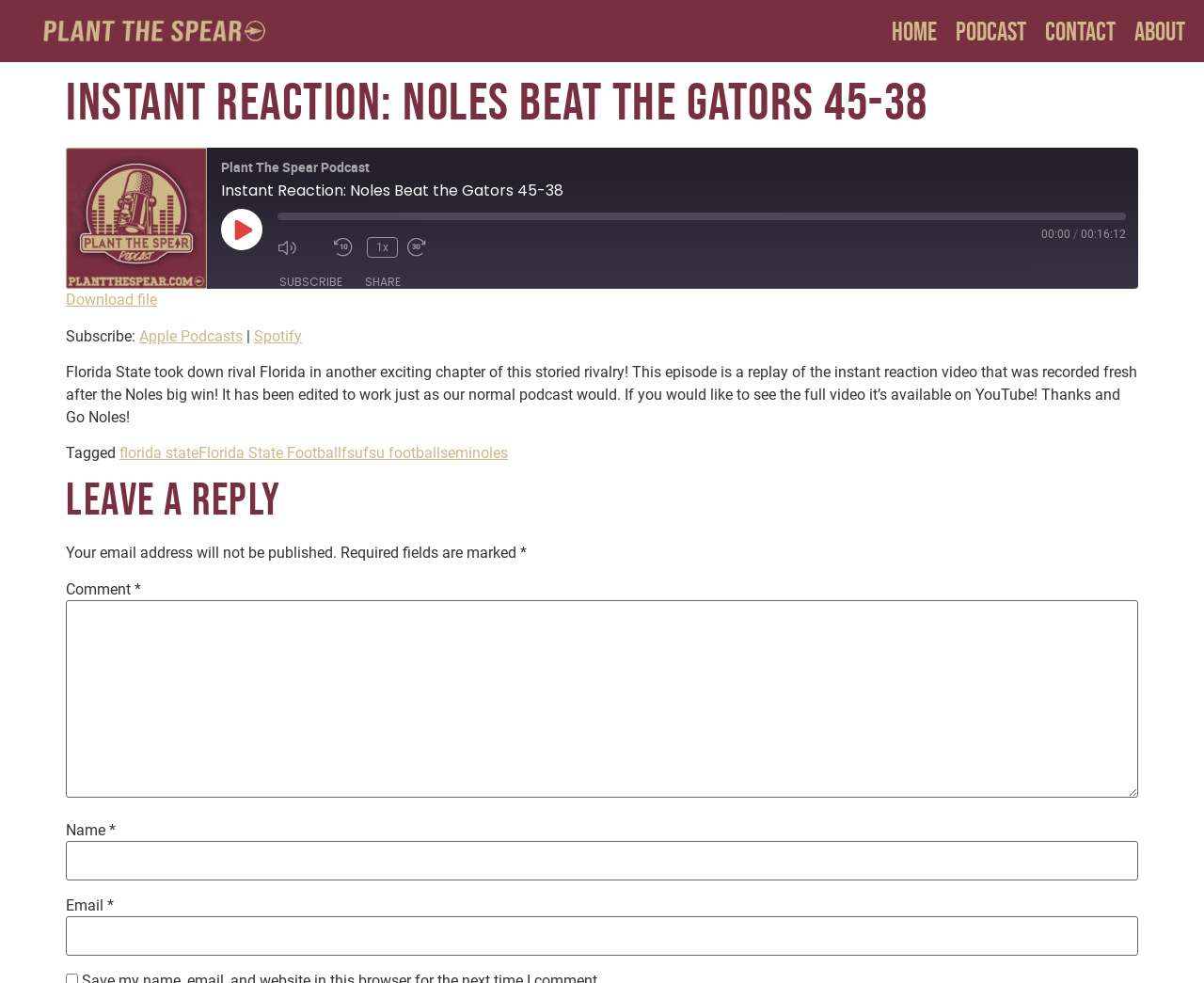What is the function of the button with the text 'Play Episode'?
Based on the image, answer the question in a detailed manner.

I found the button with the text 'Play Episode' by looking at the button element with the text 'Play Episode' which is a button element with a bounding box coordinate of [0.184, 0.212, 0.218, 0.254]. The function of this button is to play the podcast episode.